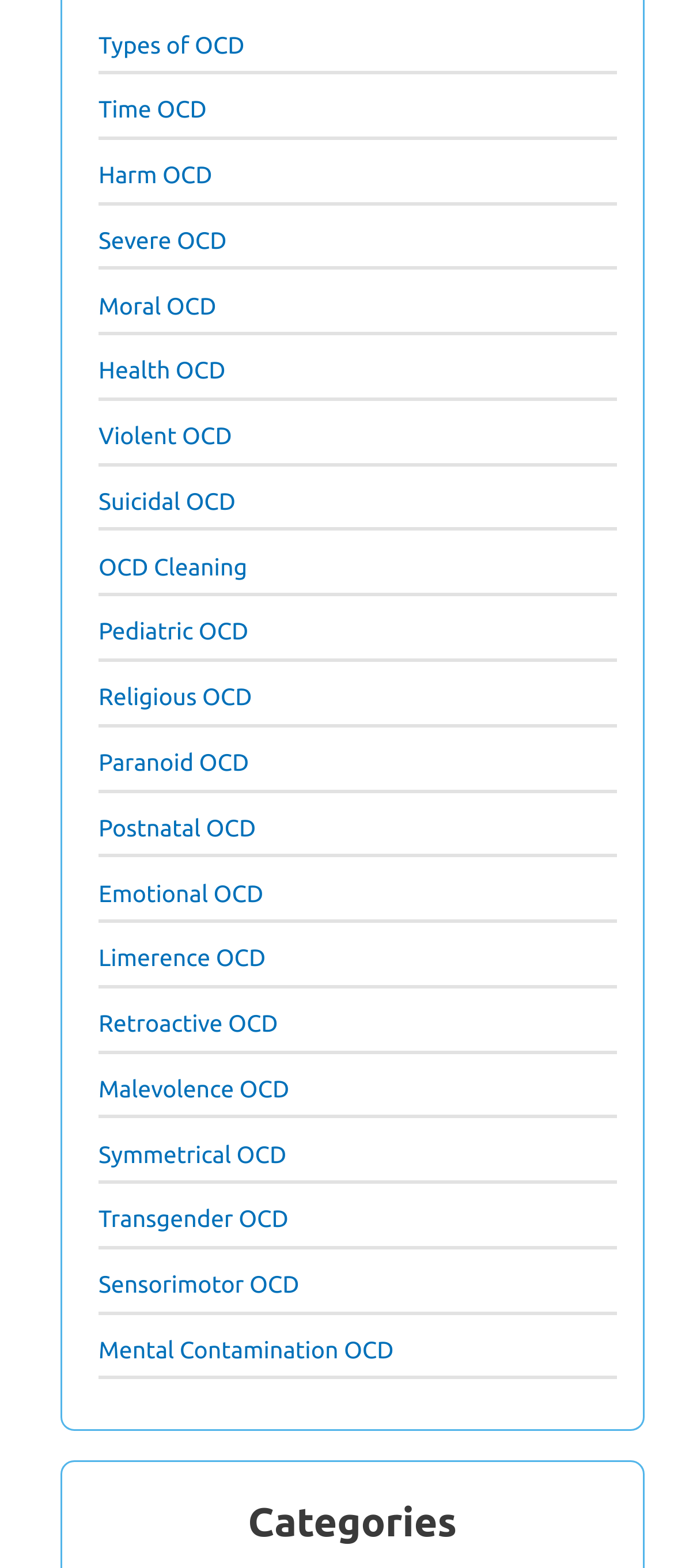Using the format (top-left x, top-left y, bottom-right x, bottom-right y), provide the bounding box coordinates for the described UI element. All values should be floating point numbers between 0 and 1: Types of OCD

[0.146, 0.019, 0.363, 0.037]